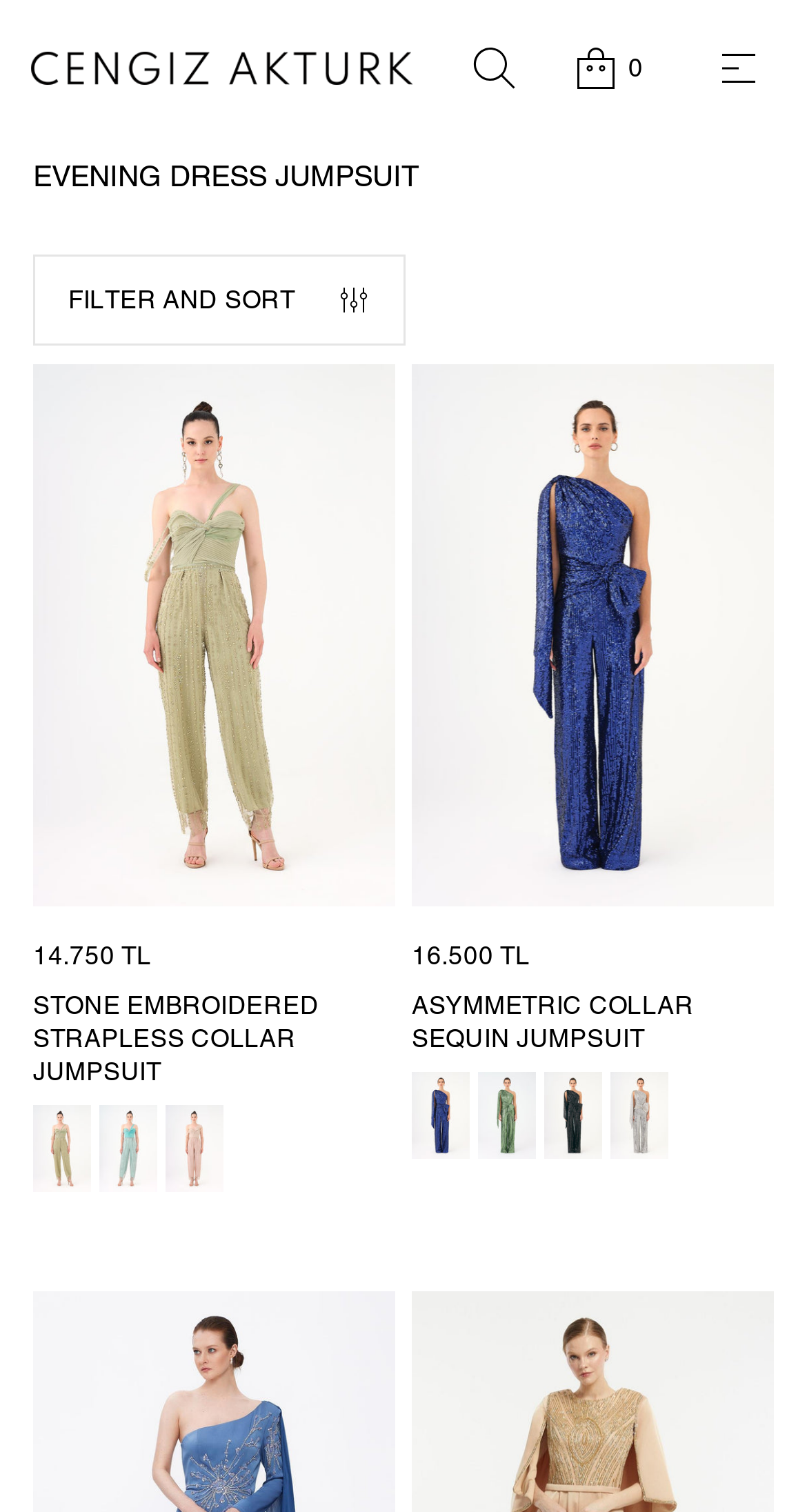How many jumpsuit models are displayed?
From the image, respond with a single word or phrase.

2